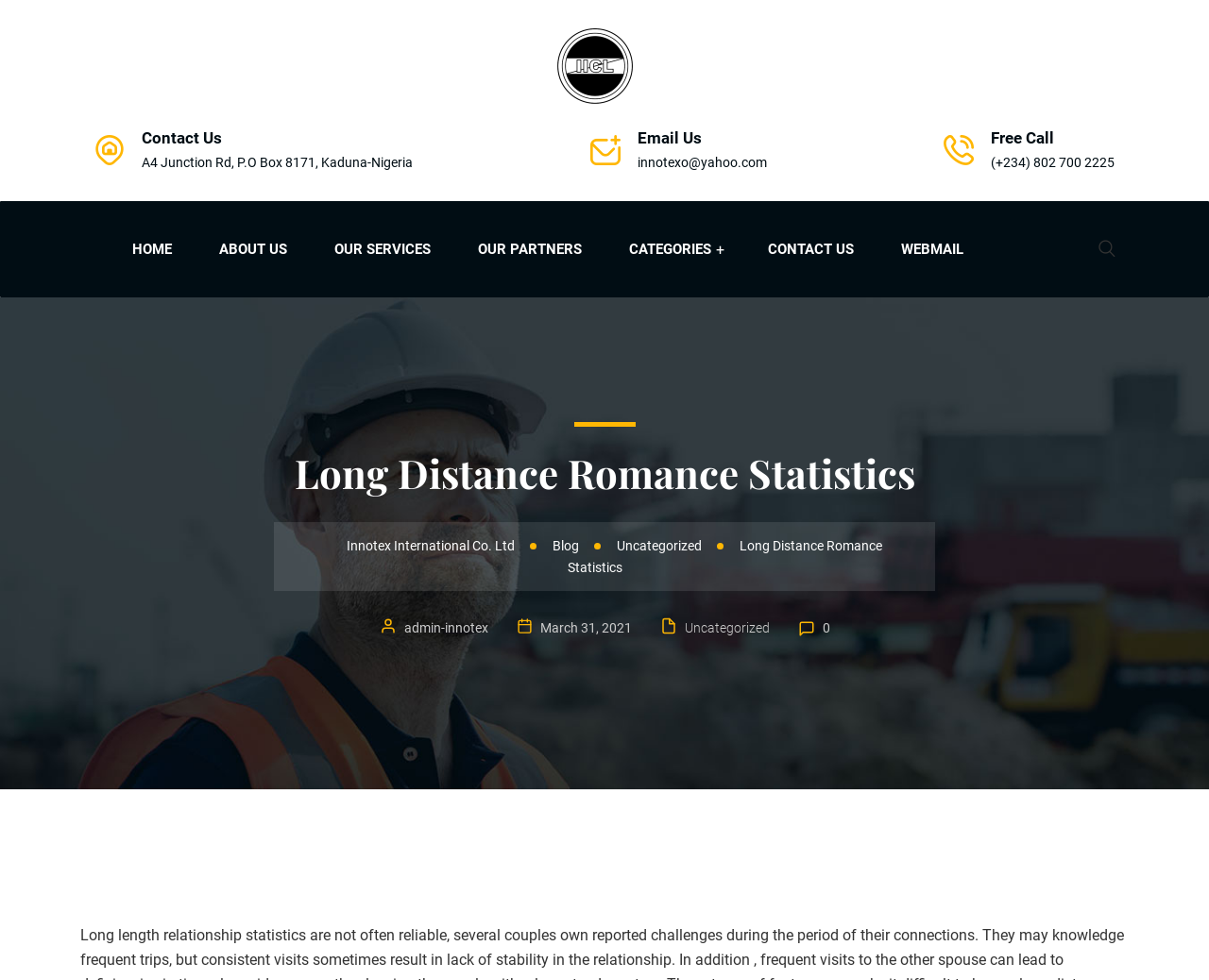Convey a detailed summary of the webpage, mentioning all key elements.

The webpage is about Long Distance Romance Statistics, with the title "Long Distance Romance Statistics - Innotex International Co. Ltd" at the top. Below the title, there is a link and an image, both with the text "Innotex International Co. Ltd", positioned side by side.

On the top-left corner, there are contact details, including "Contact Us", an address, "Email Us" with an email address, and "Free Call" with a phone number. These elements are arranged in a horizontal line.

The main navigation menu is located below the contact details, with links to "HOME", "ABOUT US", "OUR SERVICES", "OUR PARTNERS", "+ CATEGORIES", "CONTACT US", and "WEBMAIL". These links are arranged horizontally, taking up the full width of the page.

Below the navigation menu, there is a heading "Long Distance Romance Statistics" in a larger font size. Underneath the heading, there are three links: "Innotex International Co. Ltd", "Blog", and "Uncategorized", arranged horizontally.

To the right of these links, there is a block of text with the title "Long Distance Romance Statistics" again, followed by a series of images and text blocks. The images are small and do not have descriptive text. The text blocks contain the author's name "admin-innotex", a date "March 31, 2021", and a number "0". These elements are arranged vertically, with the images and text blocks alternating.

Overall, the webpage has a simple layout with a clear hierarchy of elements, making it easy to navigate and read.